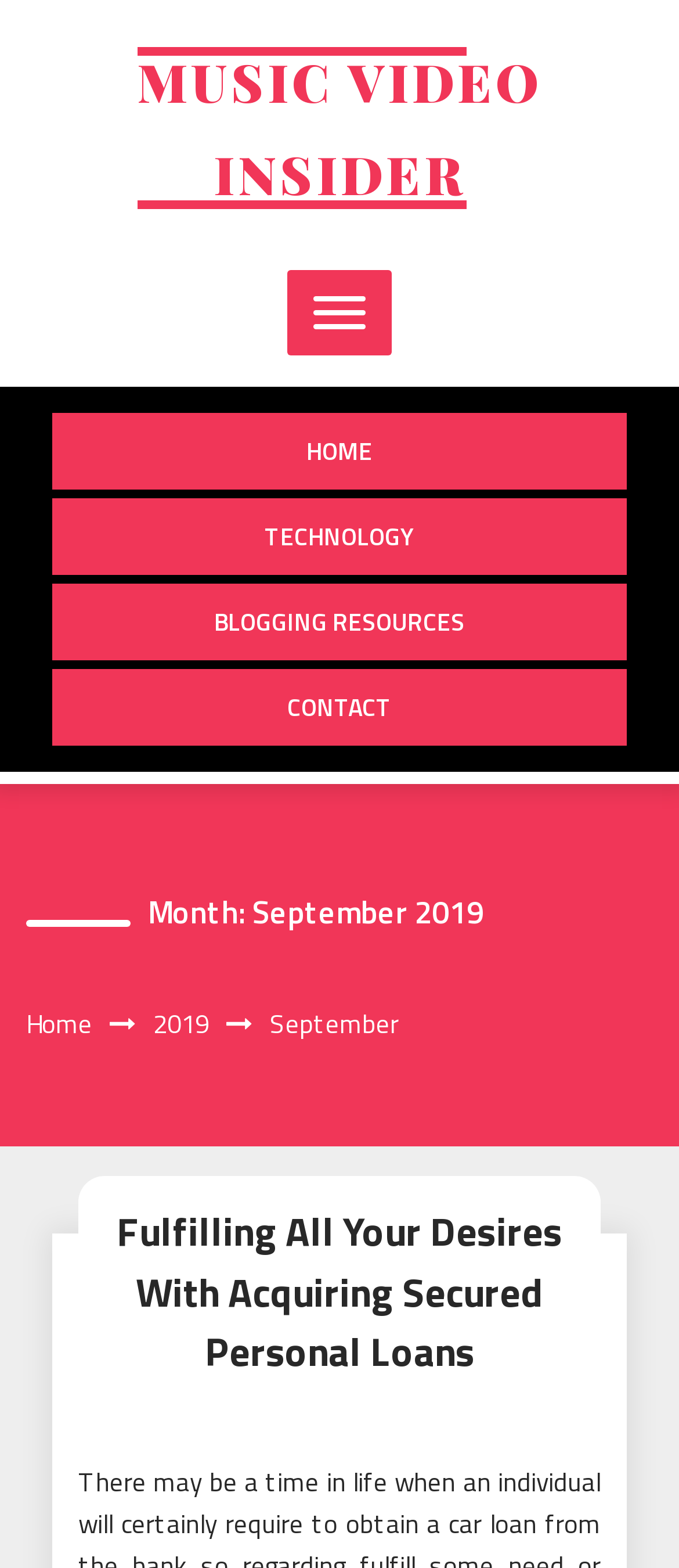Kindly determine the bounding box coordinates for the clickable area to achieve the given instruction: "Explore Resources".

None